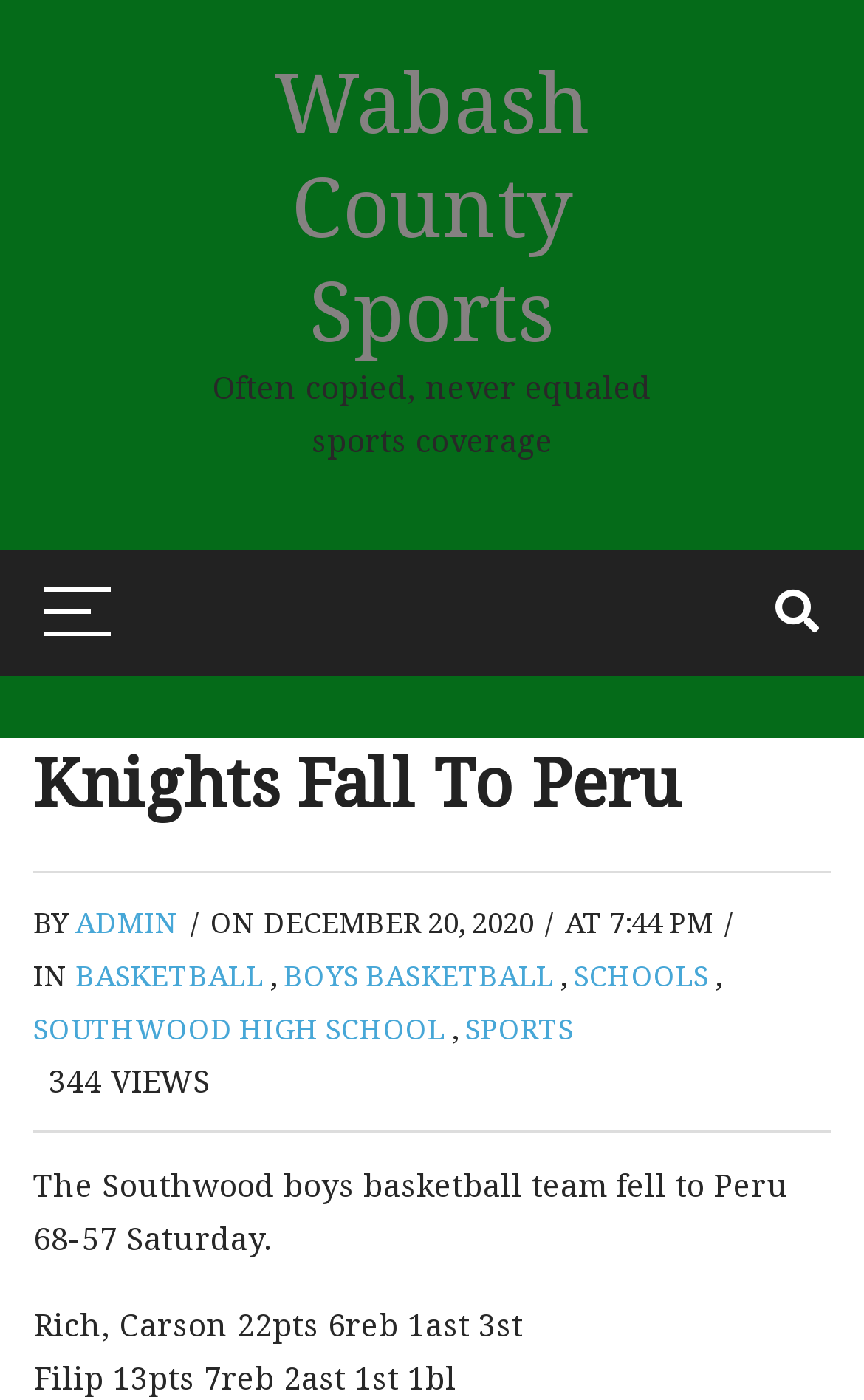Locate the bounding box coordinates for the element described below: "Basketball". The coordinates must be four float values between 0 and 1, formatted as [left, top, right, bottom].

[0.087, 0.682, 0.305, 0.711]